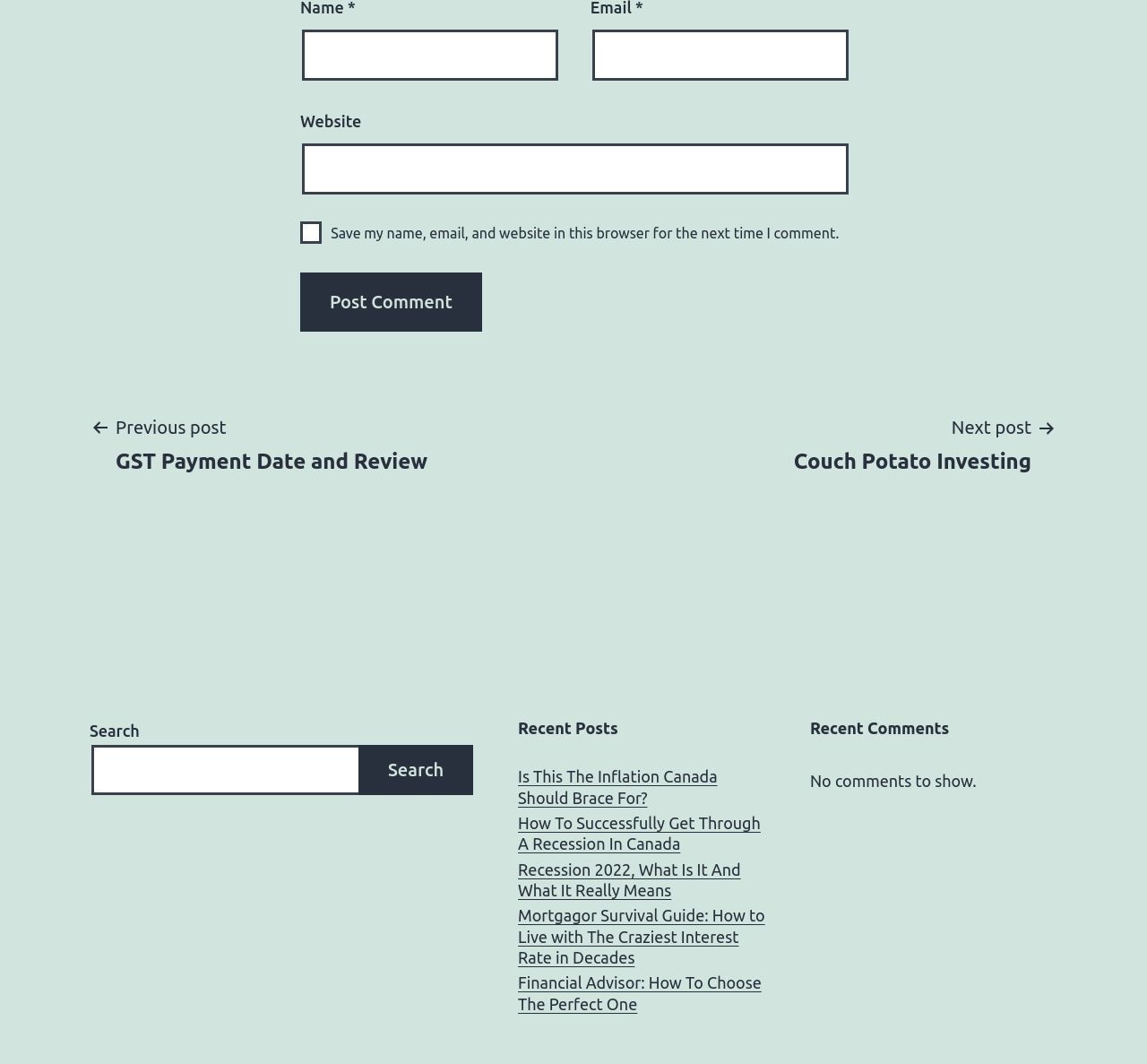Could you highlight the region that needs to be clicked to execute the instruction: "Go to the previous post"?

[0.078, 0.388, 0.395, 0.447]